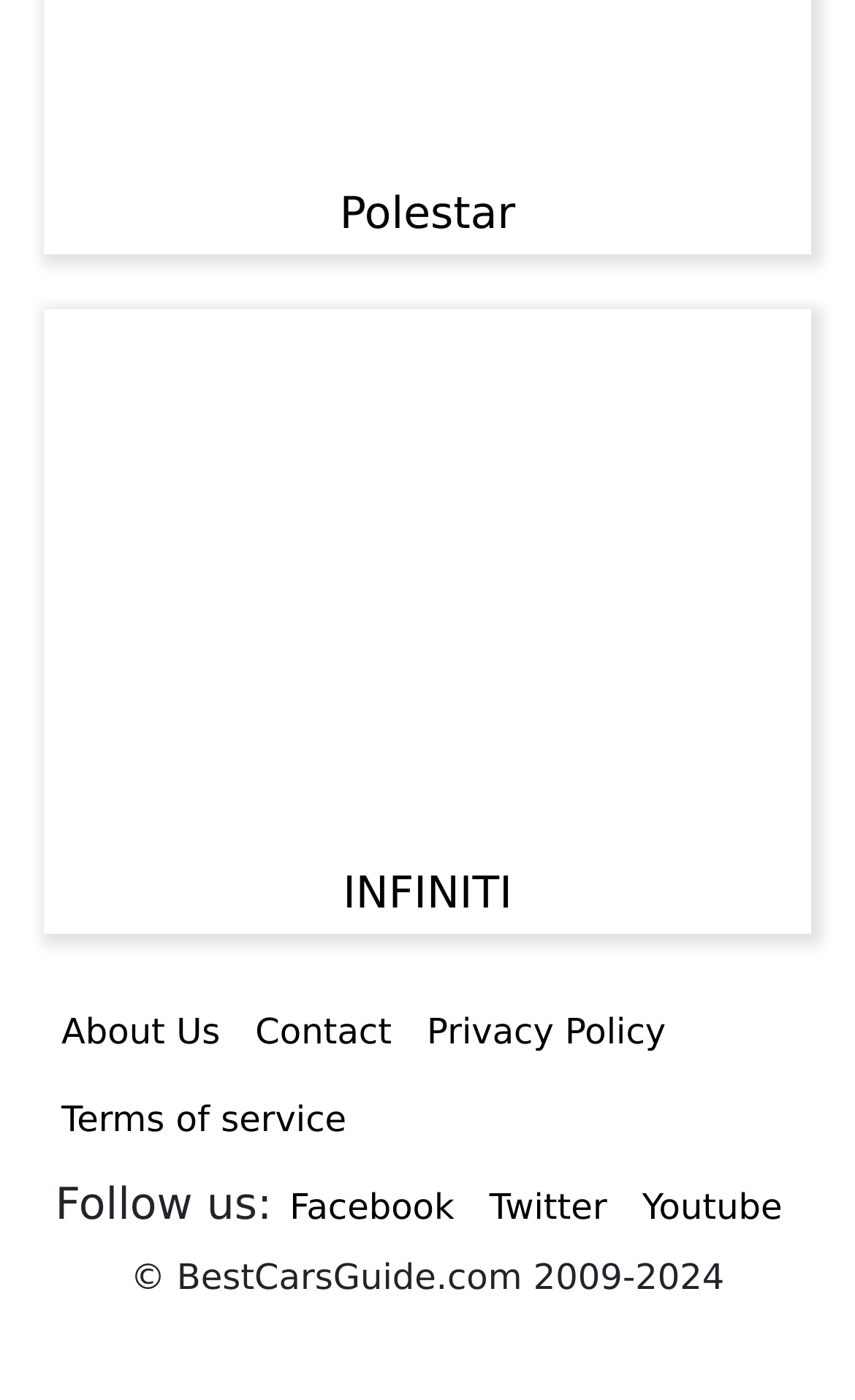Identify the bounding box coordinates of the region I need to click to complete this instruction: "explore Rudloe".

None